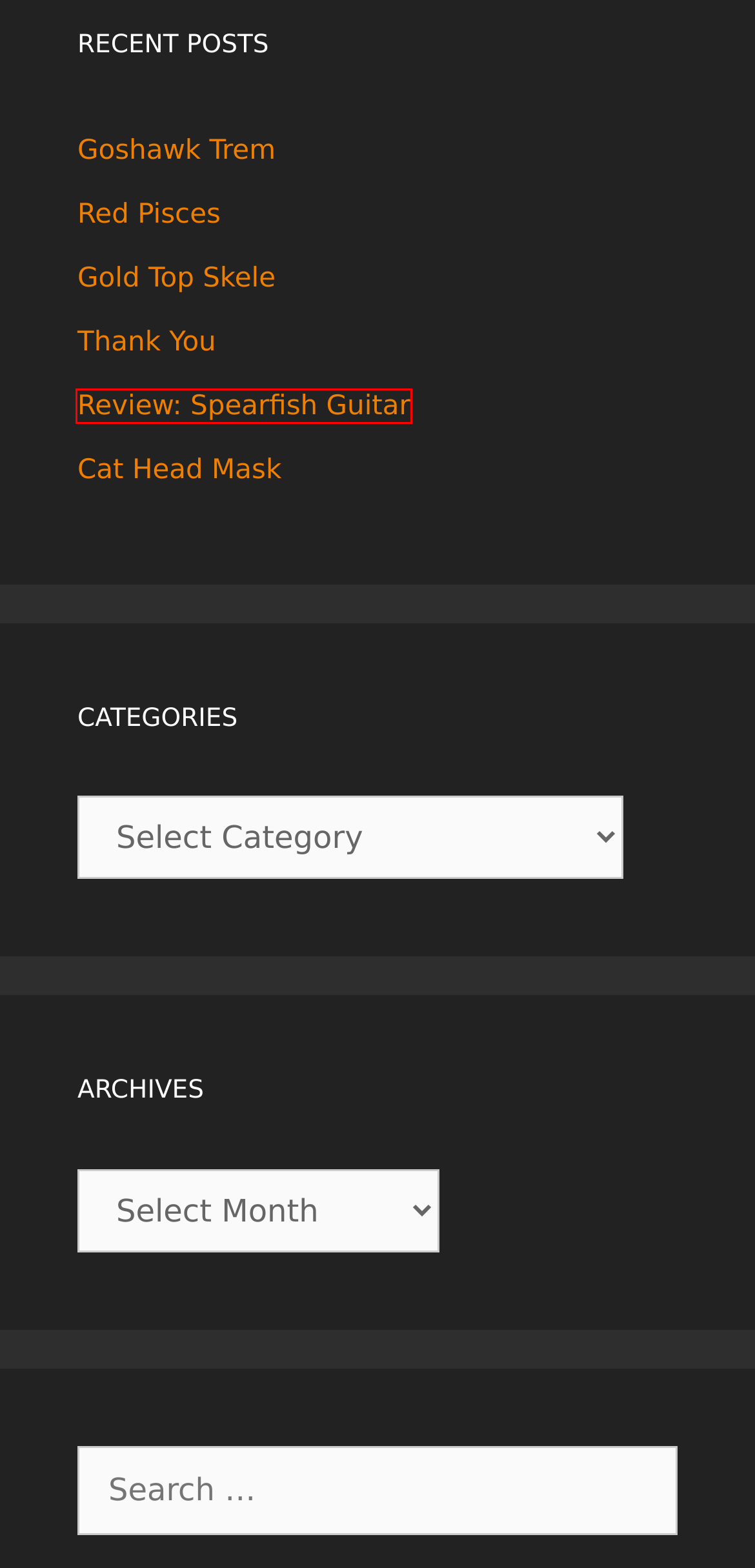Review the webpage screenshot provided, noting the red bounding box around a UI element. Choose the description that best matches the new webpage after clicking the element within the bounding box. The following are the options:
A. Red Pisces - Rick Toone
B. NAMM 2020 | Free-Way Switch (Booth 2726 Hall E) - Rick Toone
C. Rick Toone
D. Goshawk Trem - Rick Toone
E. Thank You - Rick Toone
F. Review: Spearfish Guitar - Rick Toone
G. Gold Top Skele - Rick Toone
H. Rick Toone - Artist News & Latest Builds

F